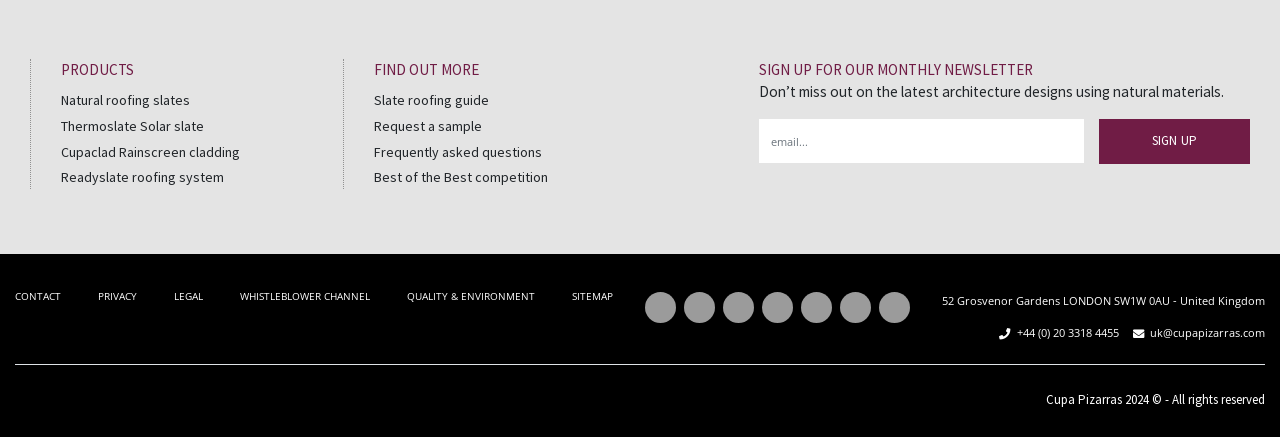Point out the bounding box coordinates of the section to click in order to follow this instruction: "Sign up for the monthly newsletter".

[0.859, 0.273, 0.977, 0.375]